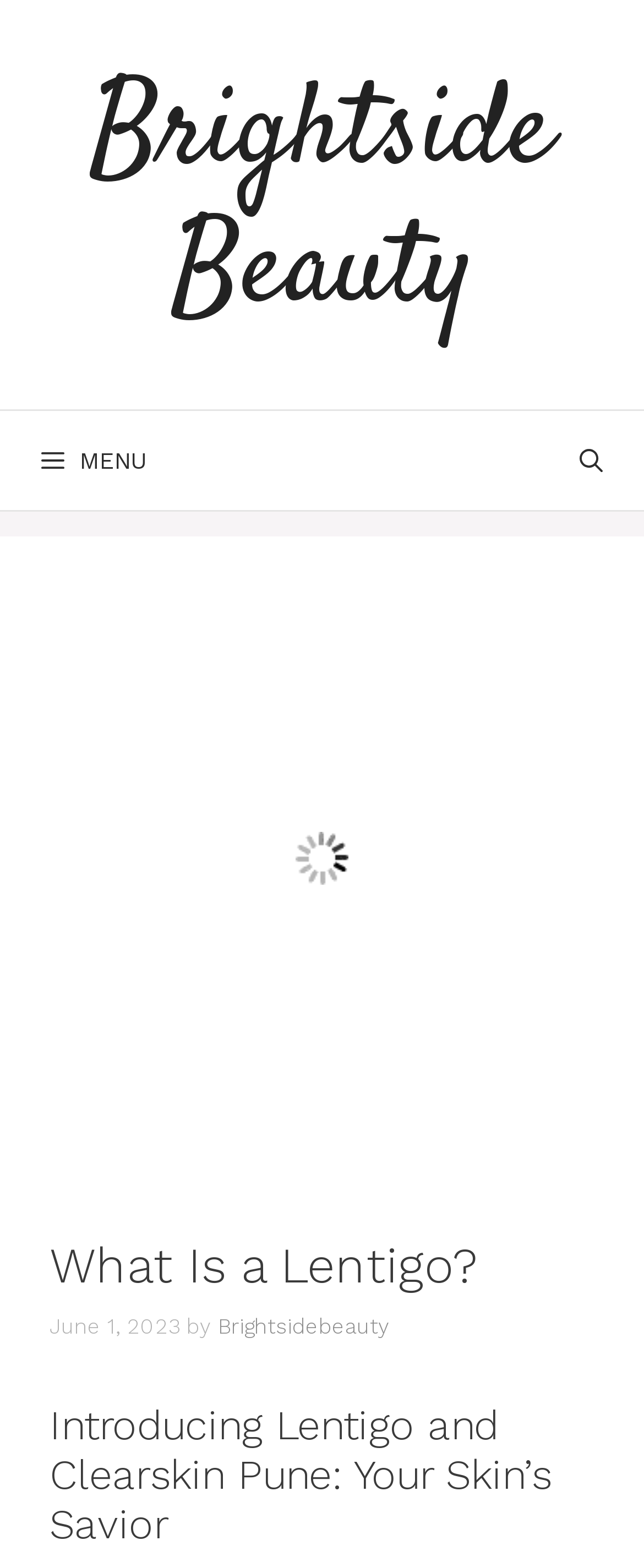What is the main heading displayed on the webpage? Please provide the text.

What Is a Lentigo?